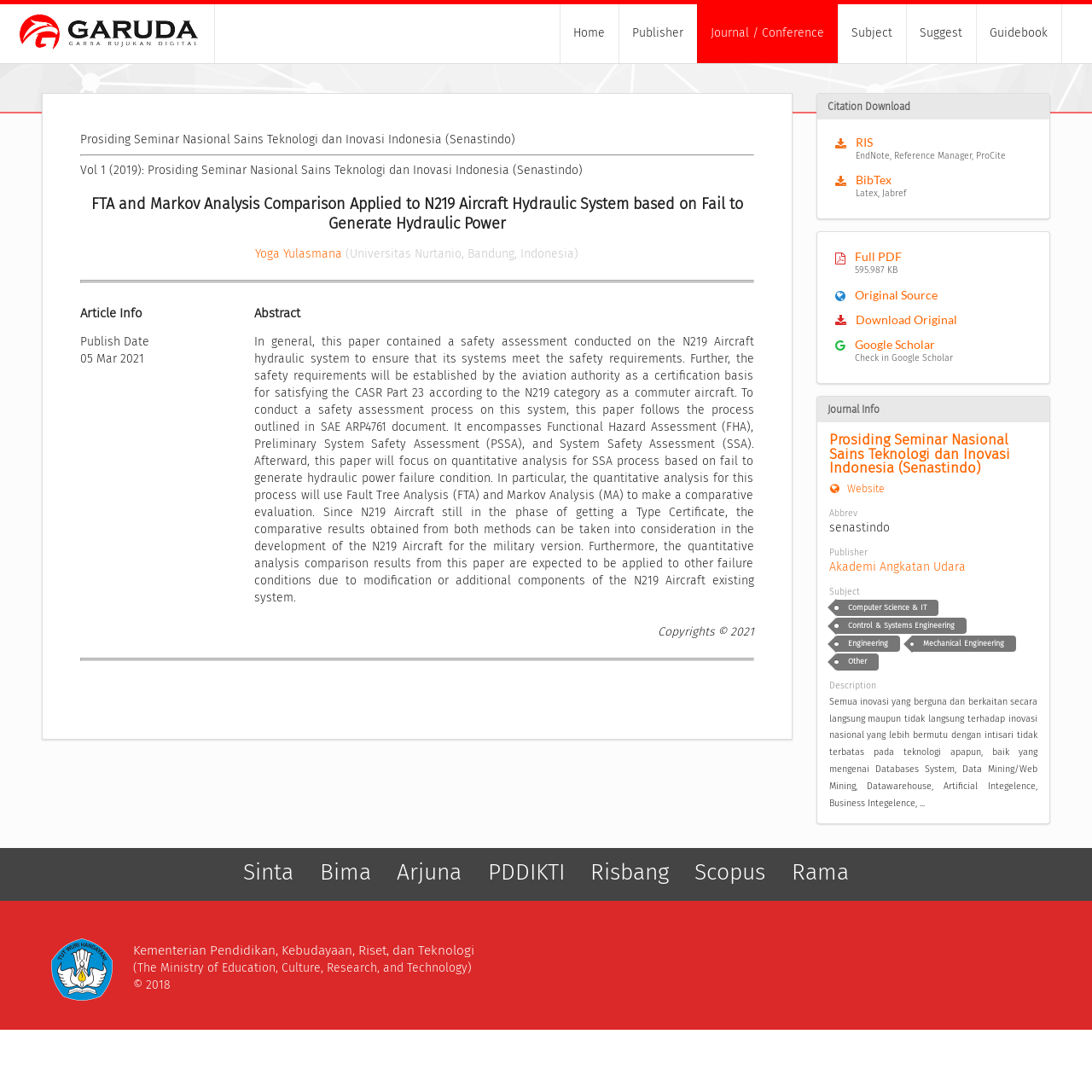What is the subject category of the article?
Based on the image, answer the question with a single word or brief phrase.

Computer Science & IT